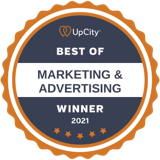Give a thorough description of the image, including any visible elements and their relationships.

This image features a prestigious badge awarded by UpCity, identifying the recipient as the "Best of Marketing & Advertising Winner" for the year 2021. The badge is circular, prominently displaying the UpCity logo at the top, surrounded by a dark blue center that contrasts with a striking orange border. The text highlights the award's significance in the marketing and advertising field, underscoring the recipient's excellence and recognition within the industry. The five stars beneath the badge further emphasize the honor and quality associated with this achievement.